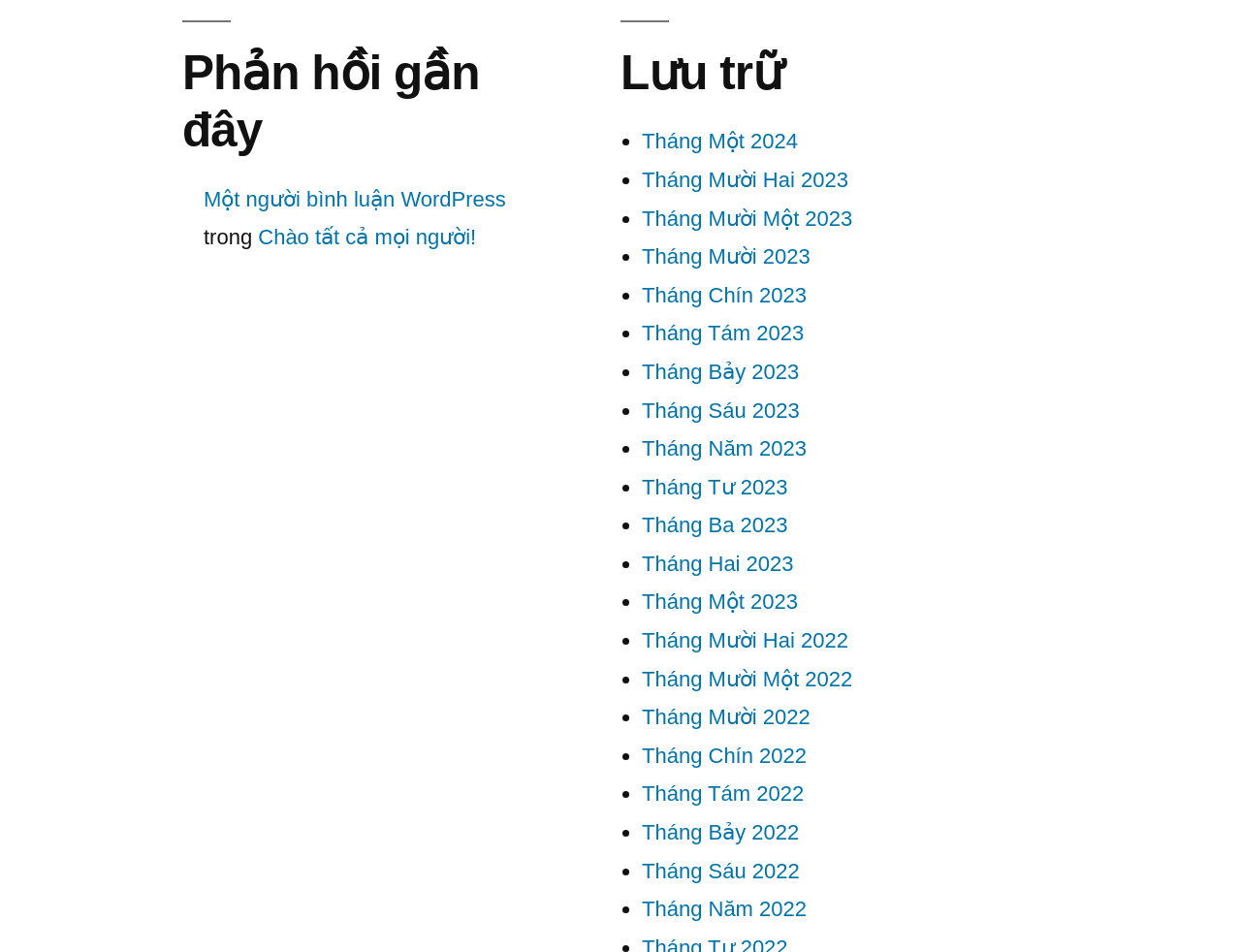Identify the bounding box coordinates for the UI element described as: "Tháng Mười Hai 2023". The coordinates should be provided as four floats between 0 and 1: [left, top, right, bottom].

[0.517, 0.176, 0.684, 0.202]